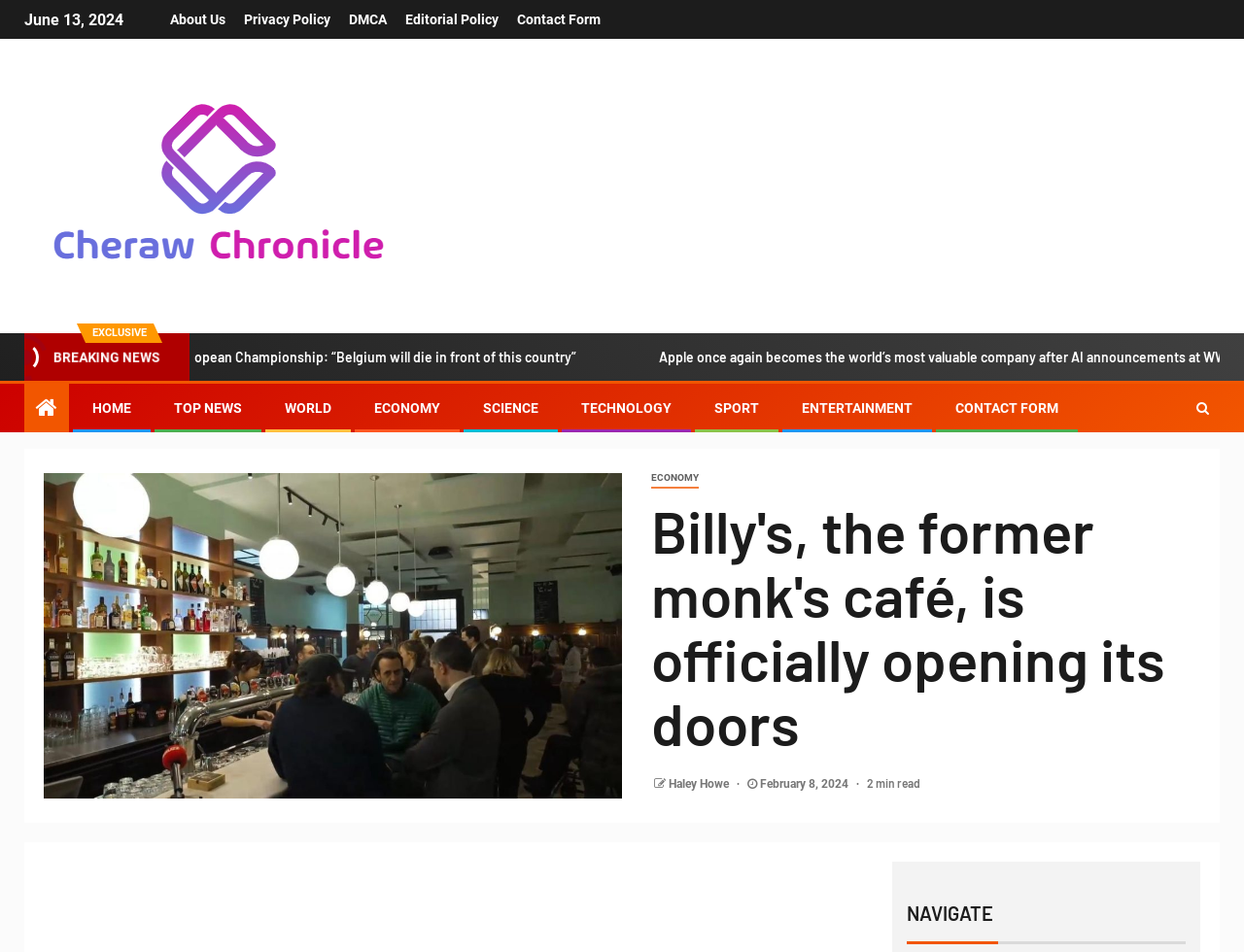Specify the bounding box coordinates of the element's region that should be clicked to achieve the following instruction: "Post your comment". The bounding box coordinates consist of four float numbers between 0 and 1, in the format [left, top, right, bottom].

None